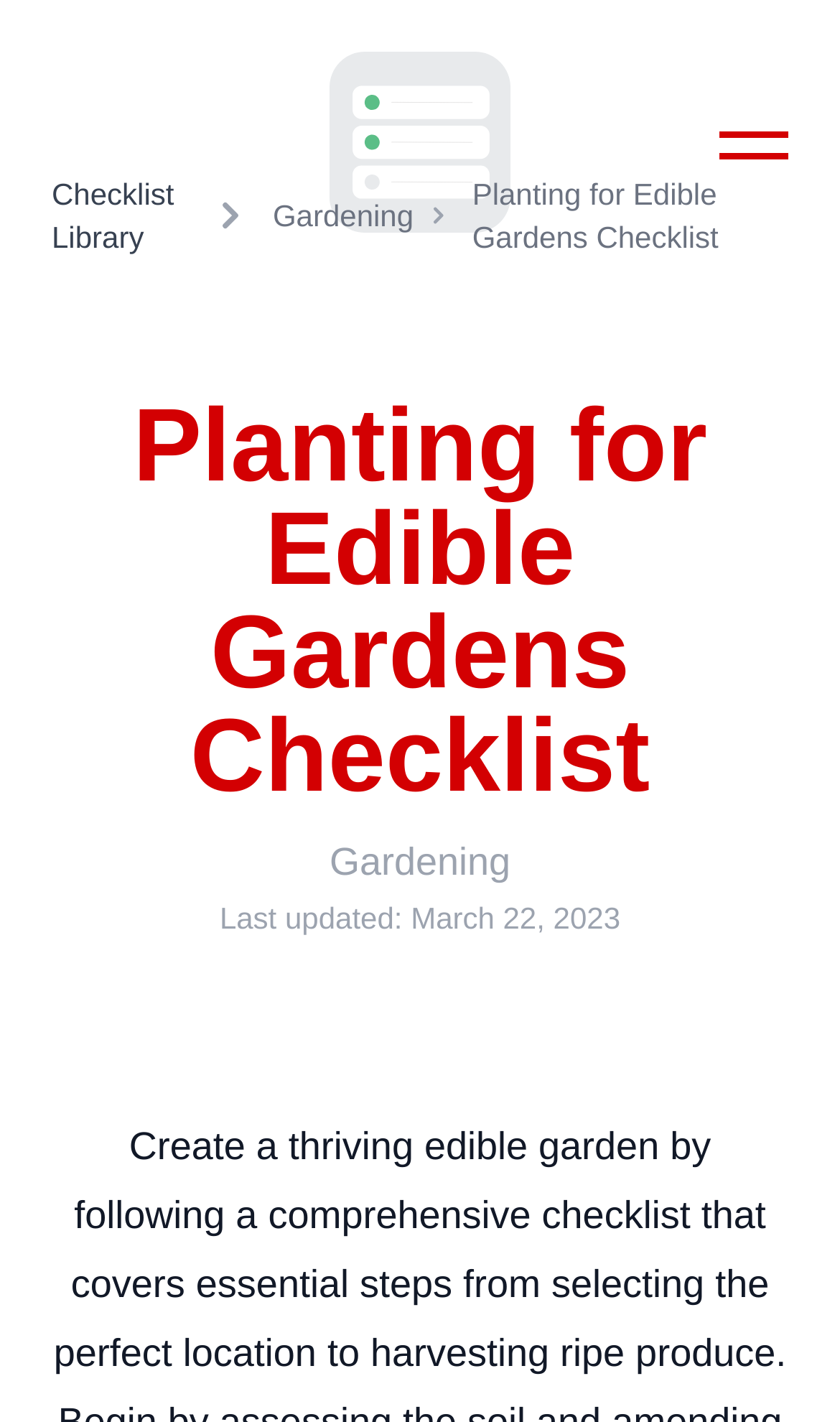Locate and extract the text of the main heading on the webpage.

Planting for Edible Gardens Checklist